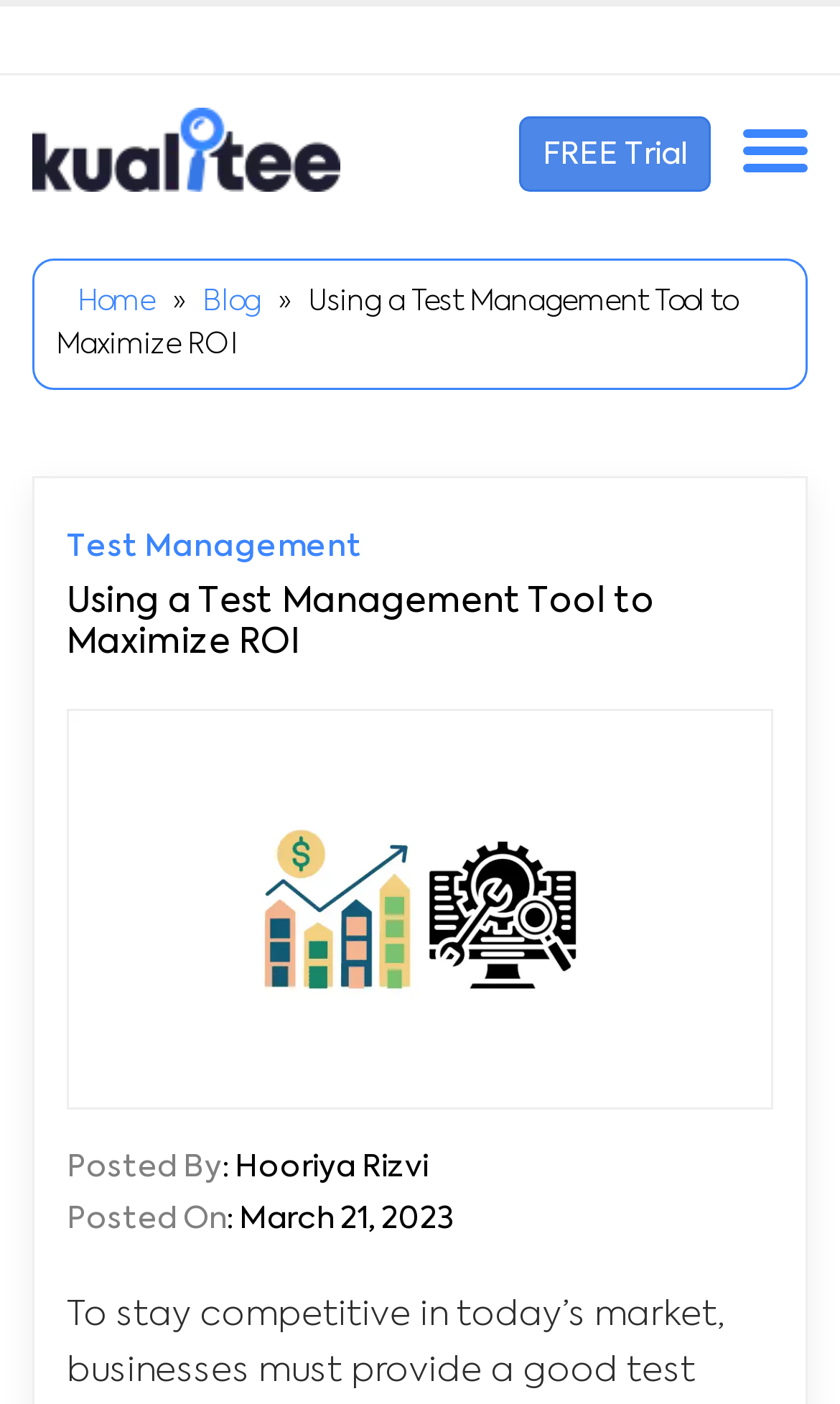What is the topic of the article?
Analyze the image and deliver a detailed answer to the question.

I determined the topic of the article by looking at the heading 'Using a Test Management Tool to Maximize ROI' and the image caption 'ROI testing tools', which suggests that the article is about the return on investment of a test management tool.